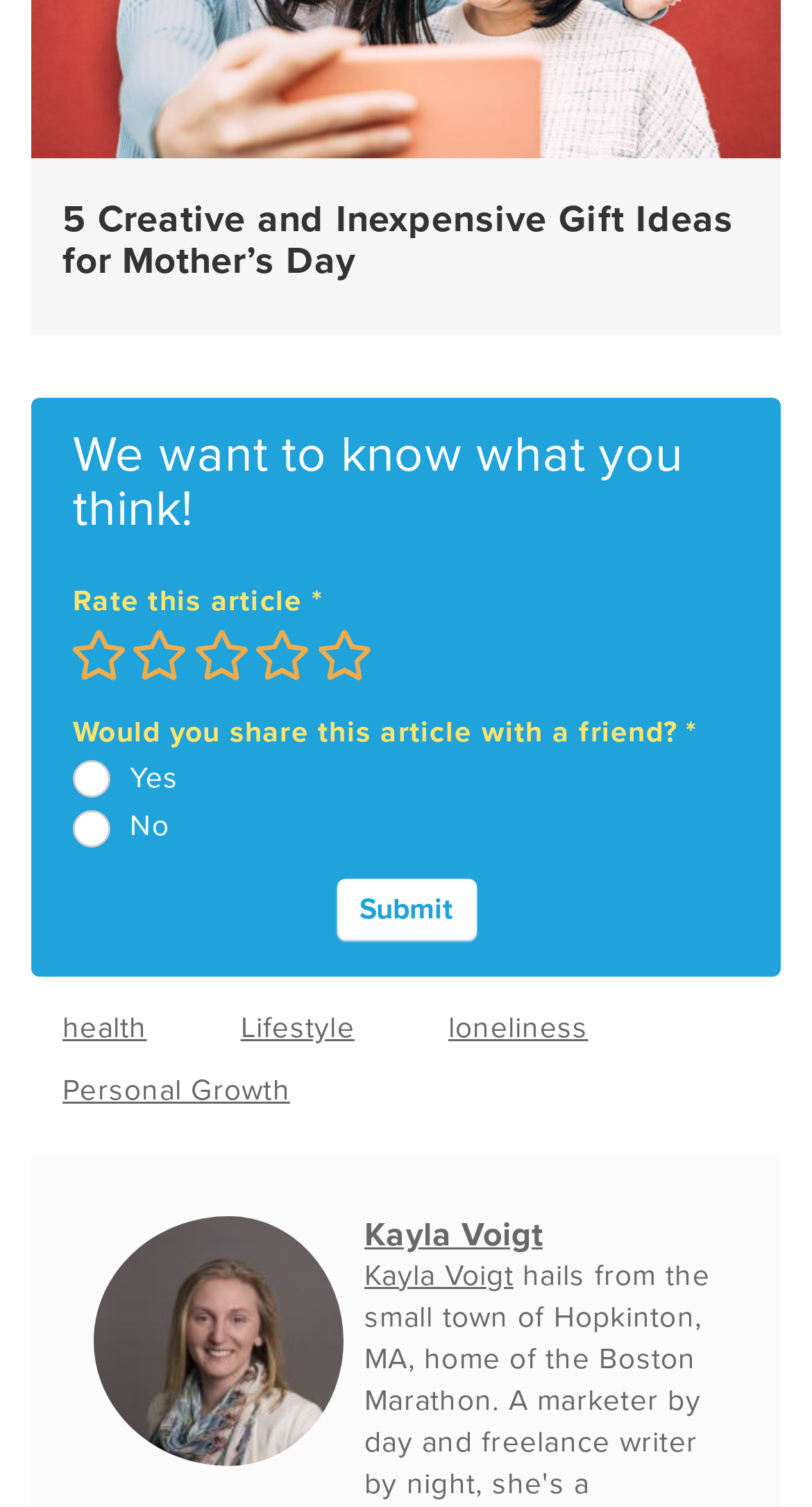Identify the bounding box coordinates of the section to be clicked to complete the task described by the following instruction: "Go to production facility page". The coordinates should be four float numbers between 0 and 1, formatted as [left, top, right, bottom].

None